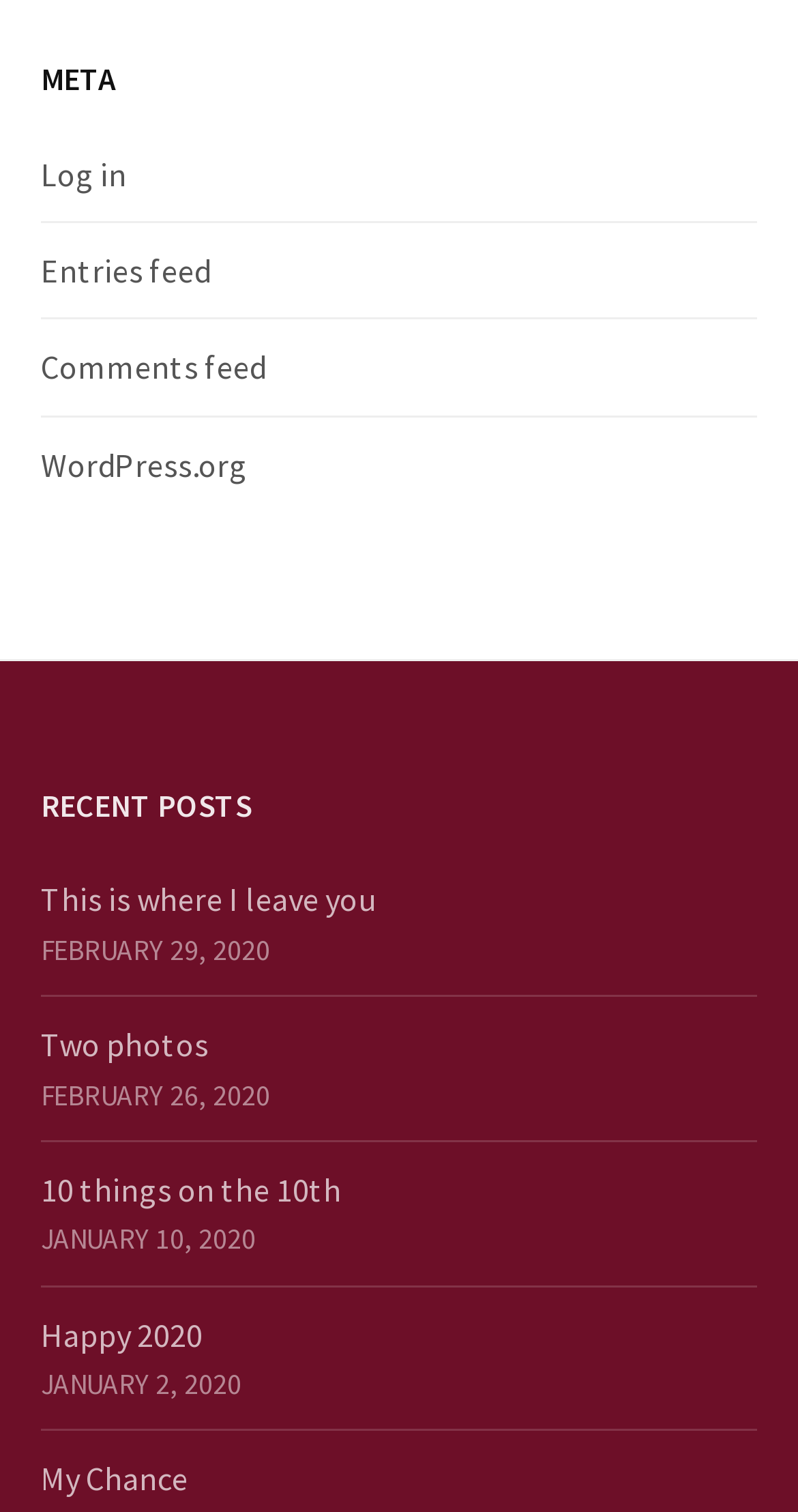Identify the bounding box coordinates for the element that needs to be clicked to fulfill this instruction: "Read the post 'This is where I leave you'". Provide the coordinates in the format of four float numbers between 0 and 1: [left, top, right, bottom].

[0.051, 0.581, 0.469, 0.609]